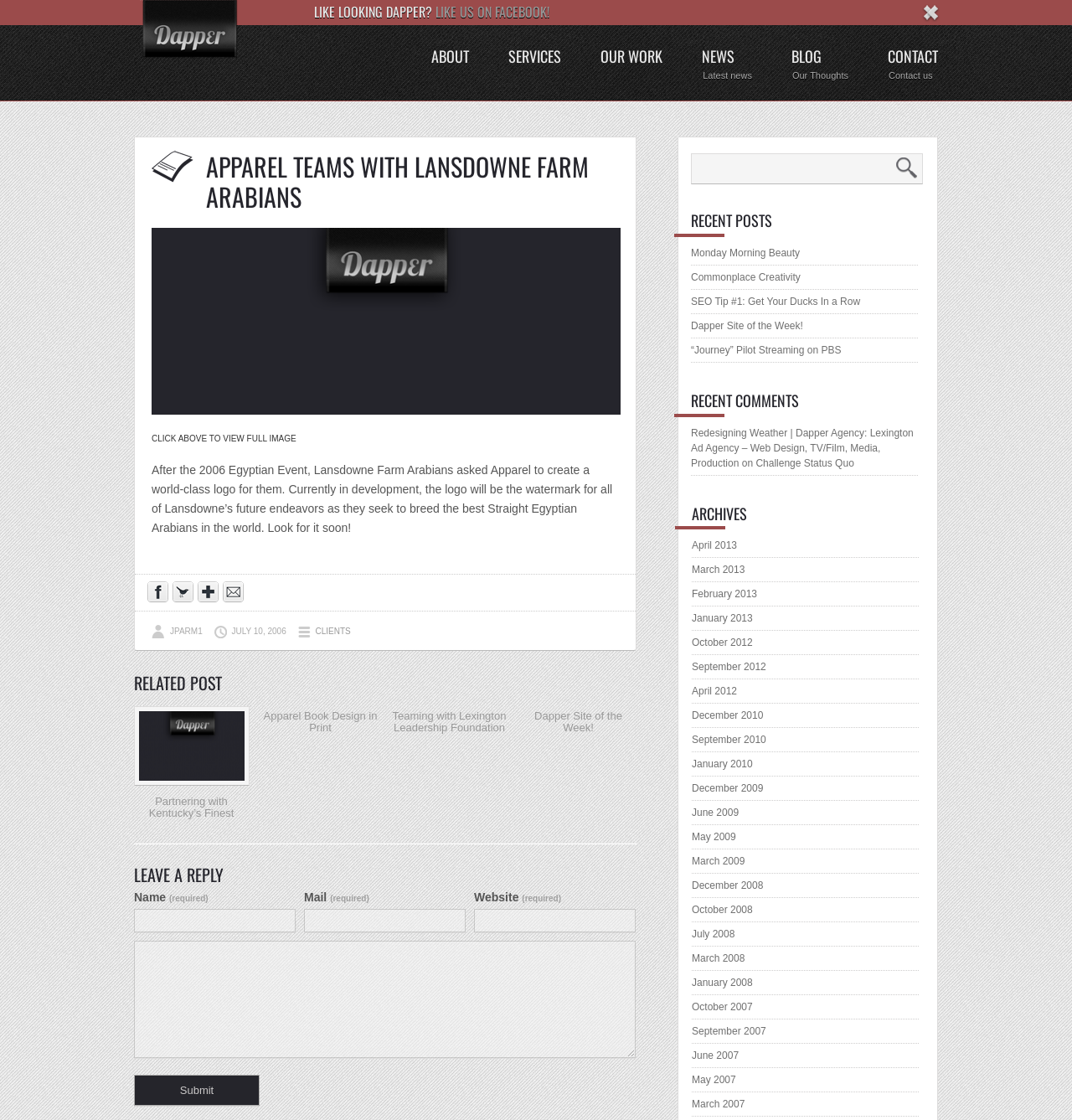What is the topic of the 'RELATED POST' section?
Give a detailed explanation using the information visible in the image.

The 'RELATED POST' section is located at the bottom of the webpage, and it contains a link to a post titled 'Partnering with Kentucky’s Finest', which suggests that the topic of this section is related to partnering with Kentucky’s Finest.